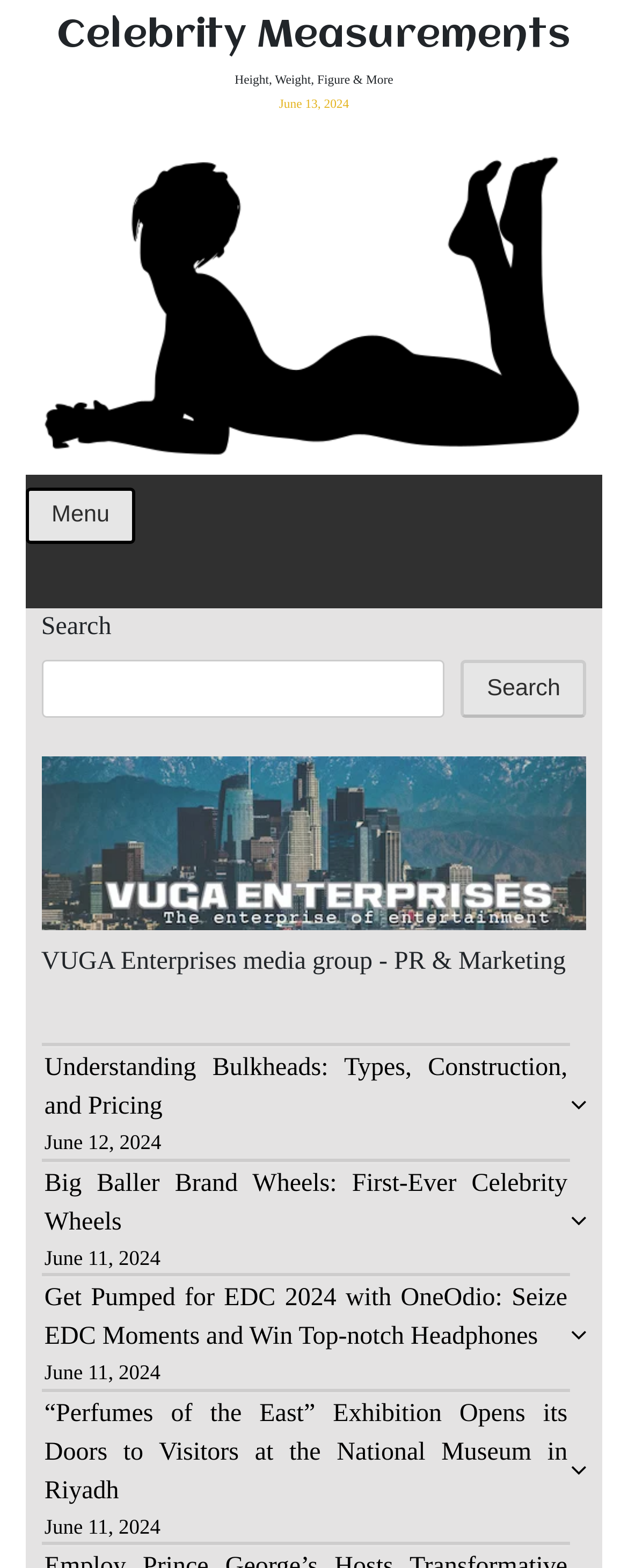Can you look at the image and give a comprehensive answer to the question:
How many news articles are listed?

I found the news articles by looking at the link elements with the text 'Understanding Bulkheads: Types, Construction, and Pricing', 'Big Baller Brand Wheels: First-Ever Celebrity Wheels', 'Get Pumped for EDC 2024 with OneOdio: Seize EDC Moments and Win Top-notch Headphones', '“Perfumes of the East” Exhibition Opens its Doors to Visitors at the National Museum in Riyadh' which are all children of the button 'Menu'.